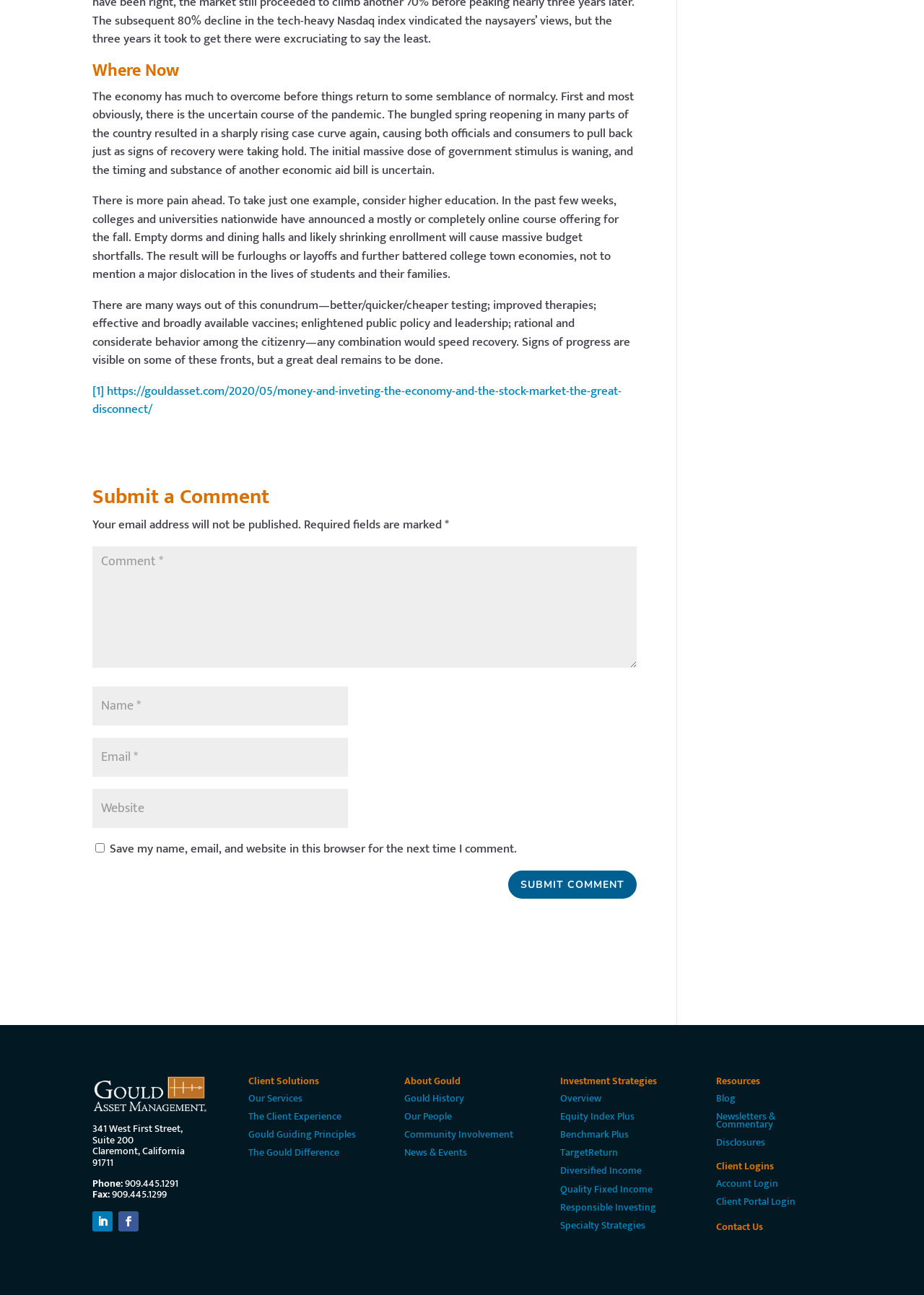Respond to the question below with a single word or phrase:
What are the investment strategies offered by Gould Asset Management?

Equity Index Plus, Benchmark Plus, etc.